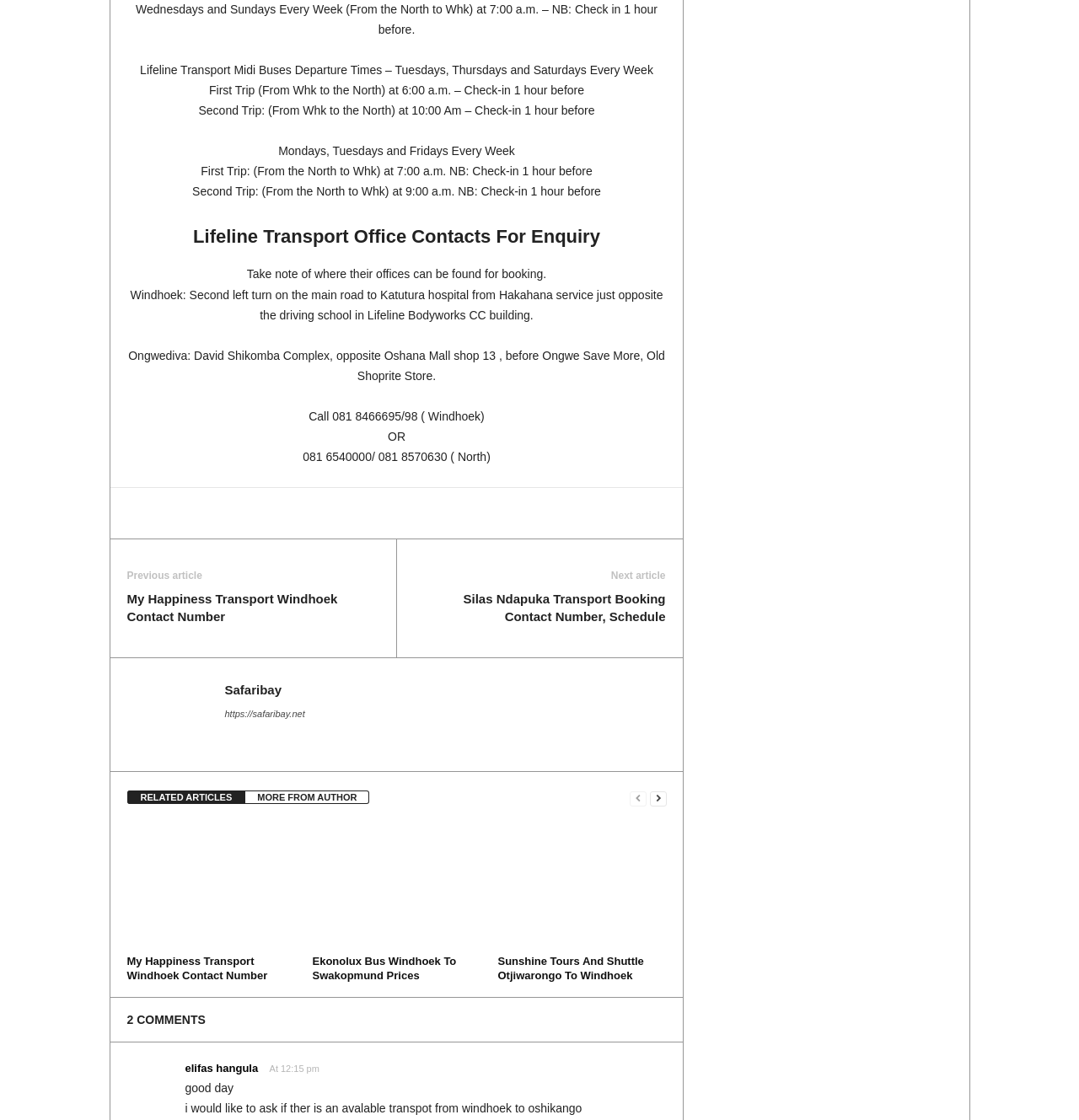Use a single word or phrase to answer the question: What is the name of the complex where the Lifeline Transport Office is located in Ongwediva?

David Shikomba Complex